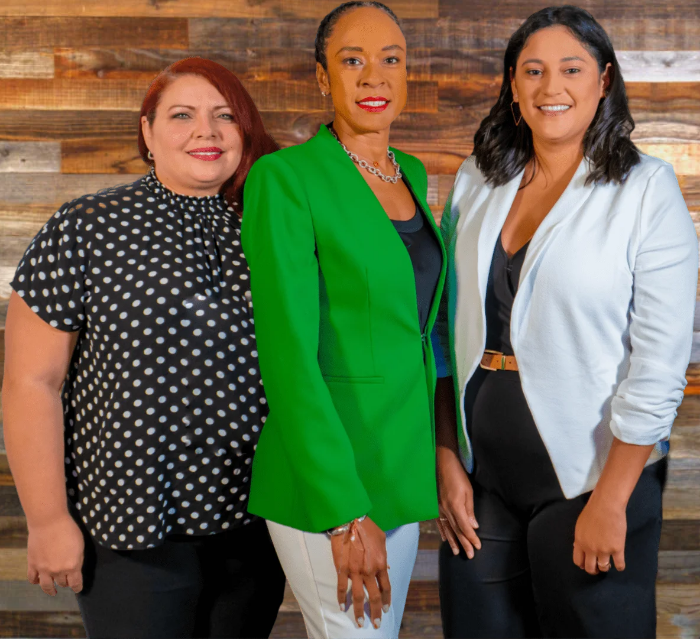Describe every important feature and element in the image comprehensively.

This image features a professional team of three women posing together. The woman on the left has shoulder-length hair and is wearing a black blouse adorned with white polka dots. The central figure, dressed in a vibrant green blazer, stands out with elegant confidence, accessorized with a stylish necklace. On the right, the third woman exudes professionalism in a white blazer, completing her look with dark pants. The backdrop consists of warm wooden panels, creating a friendly yet sophisticated atmosphere that reflects the team's approach. The overall composition captures the essence of teamwork and professionalism, likely representing a business or organization.